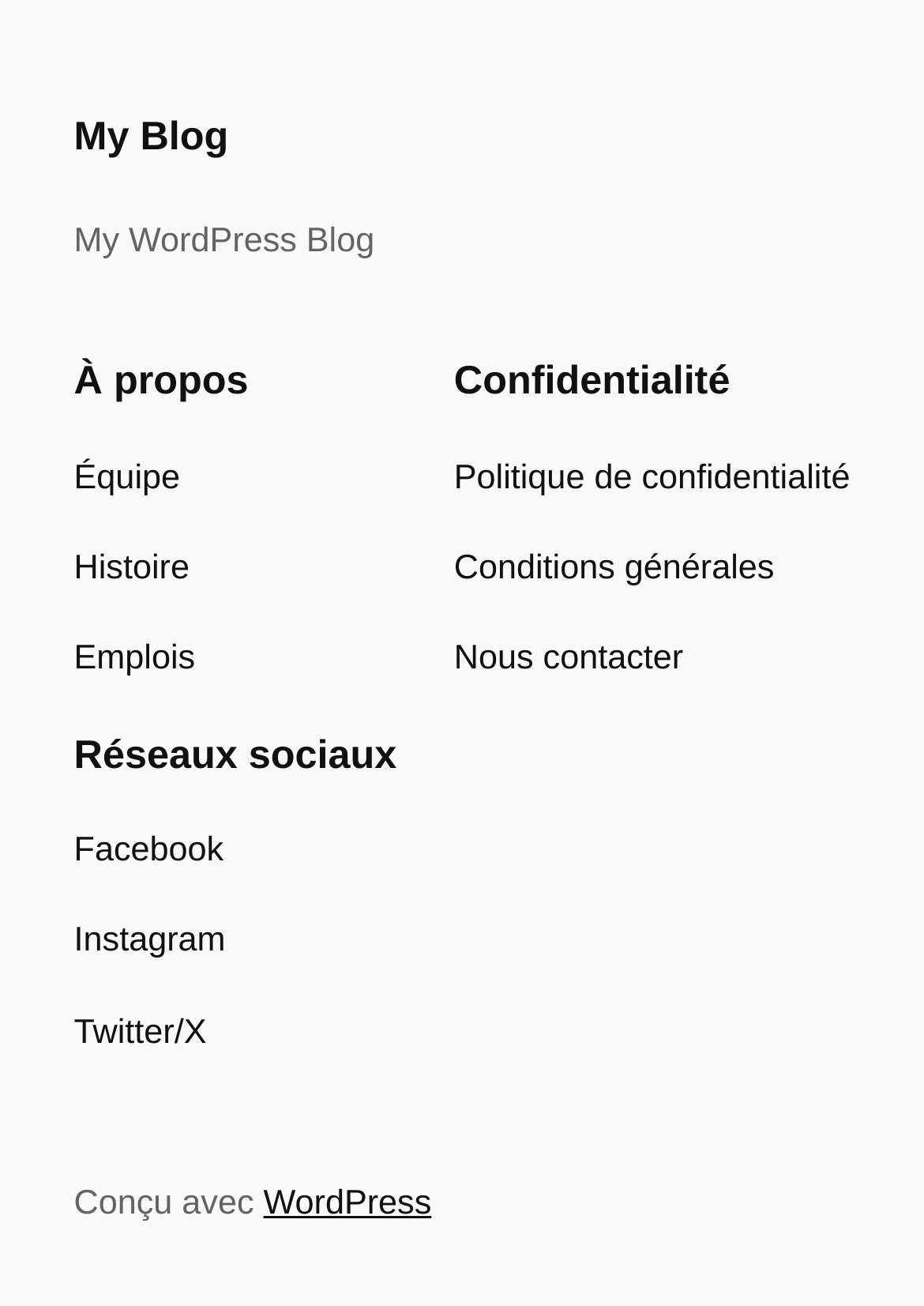Identify the bounding box for the UI element described as: "Histoire". Ensure the coordinates are four float numbers between 0 and 1, formatted as [left, top, right, bottom].

[0.08, 0.415, 0.205, 0.456]